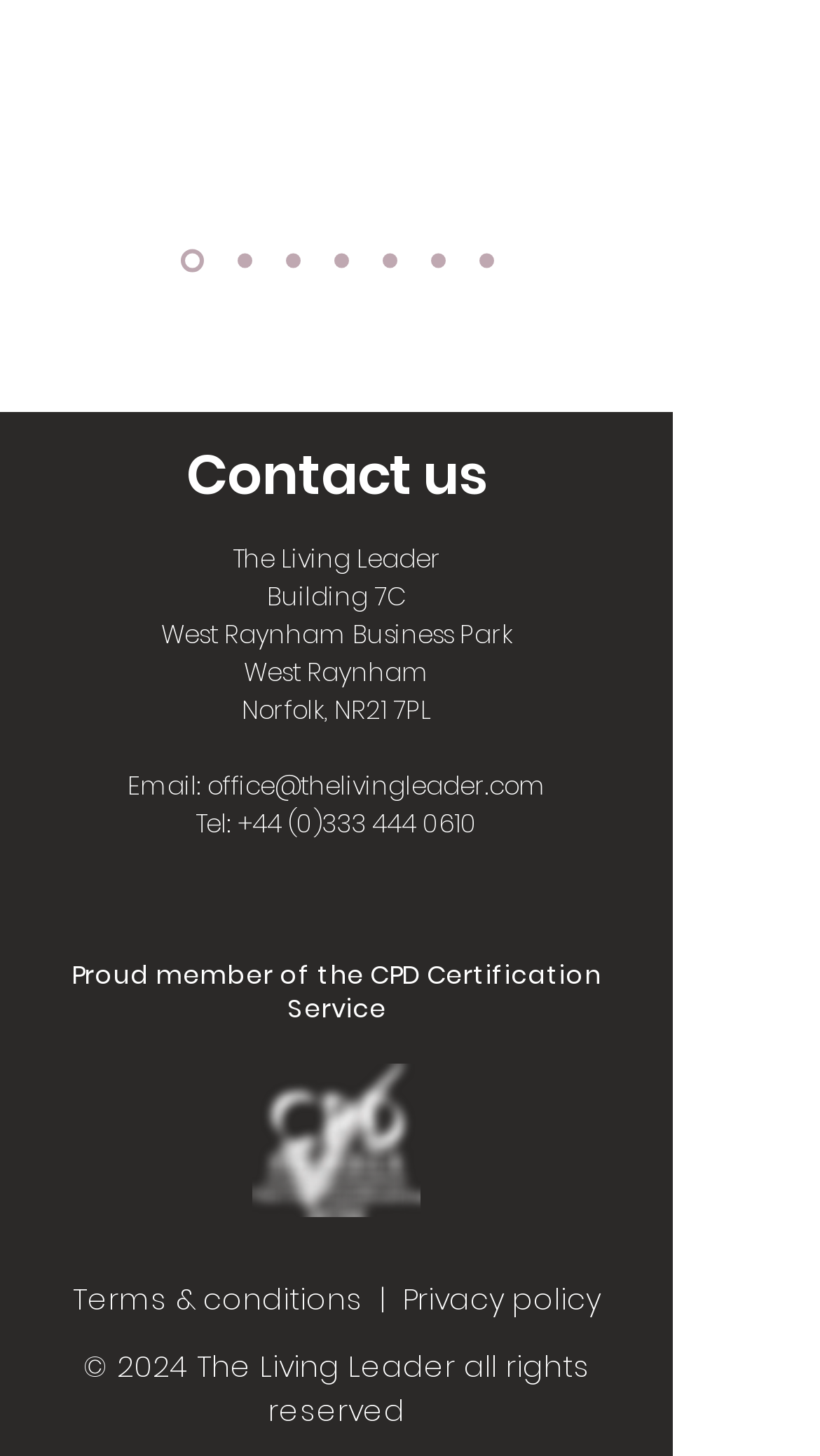Given the following UI element description: "aria-label="Twitter"", find the bounding box coordinates in the webpage screenshot.

[0.556, 0.593, 0.646, 0.643]